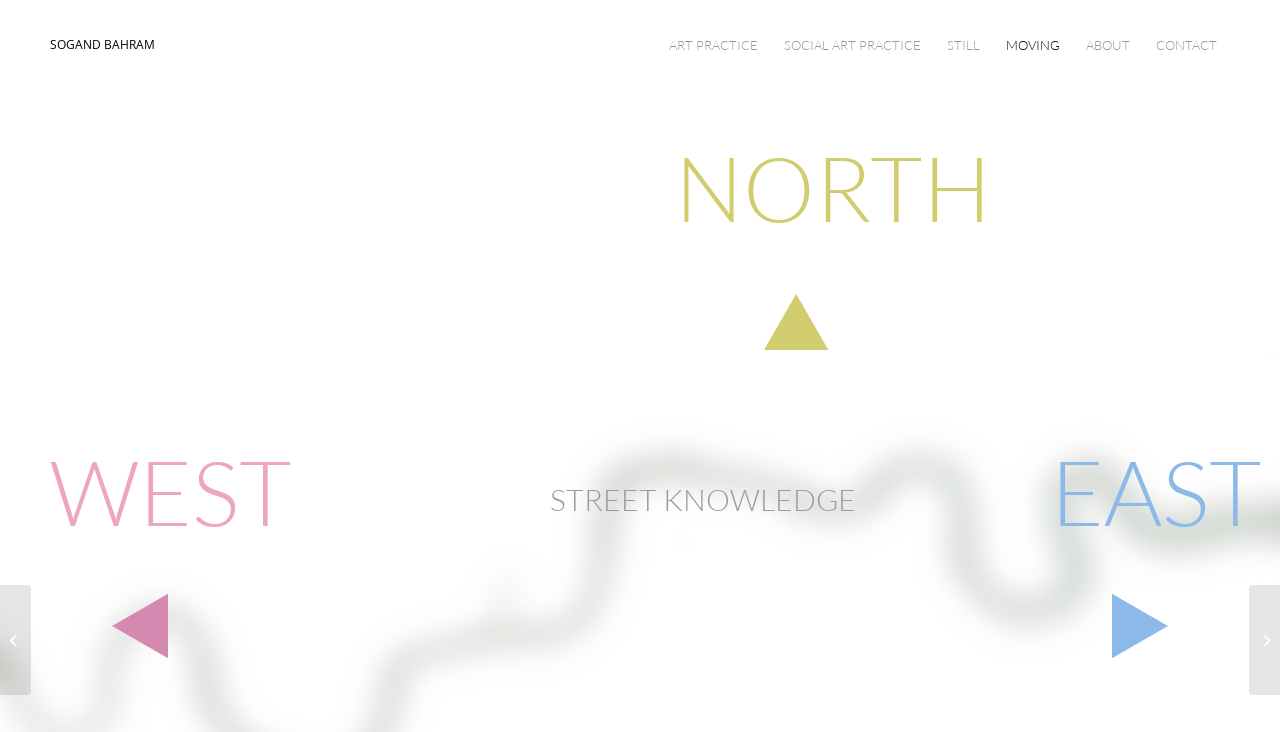Respond with a single word or phrase to the following question:
What is the direction associated with the heading 'STREET KNOWLEDGE'?

WEST